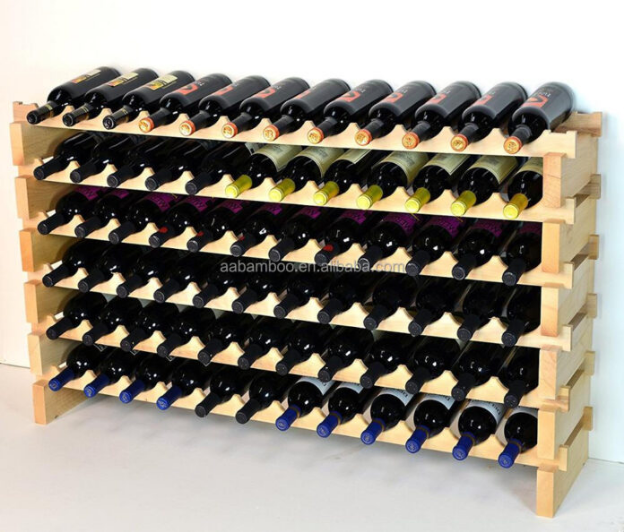Provide your answer in one word or a succinct phrase for the question: 
How many bottles can the wine rack hold?

12